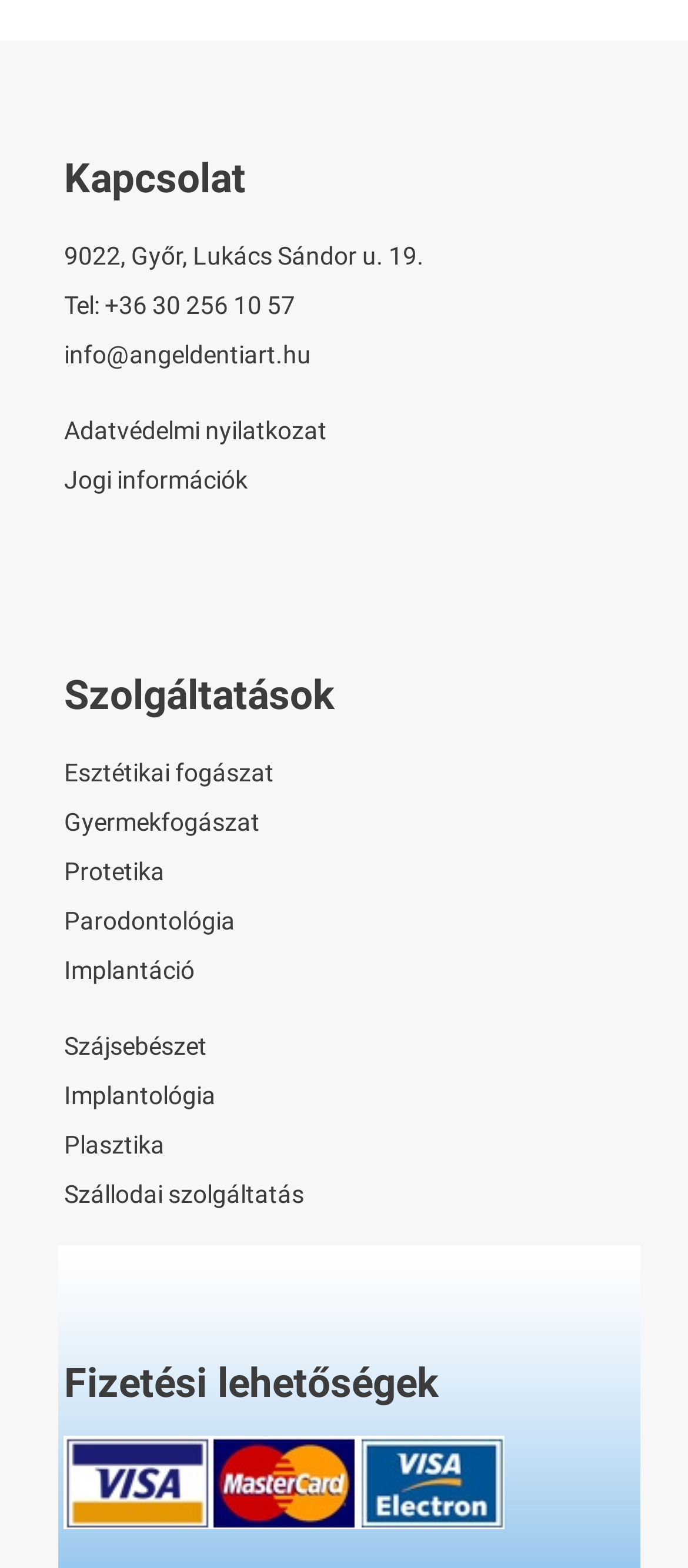Identify the bounding box coordinates of the element to click to follow this instruction: 'Check payment options'. Ensure the coordinates are four float values between 0 and 1, provided as [left, top, right, bottom].

[0.093, 0.867, 0.924, 0.899]